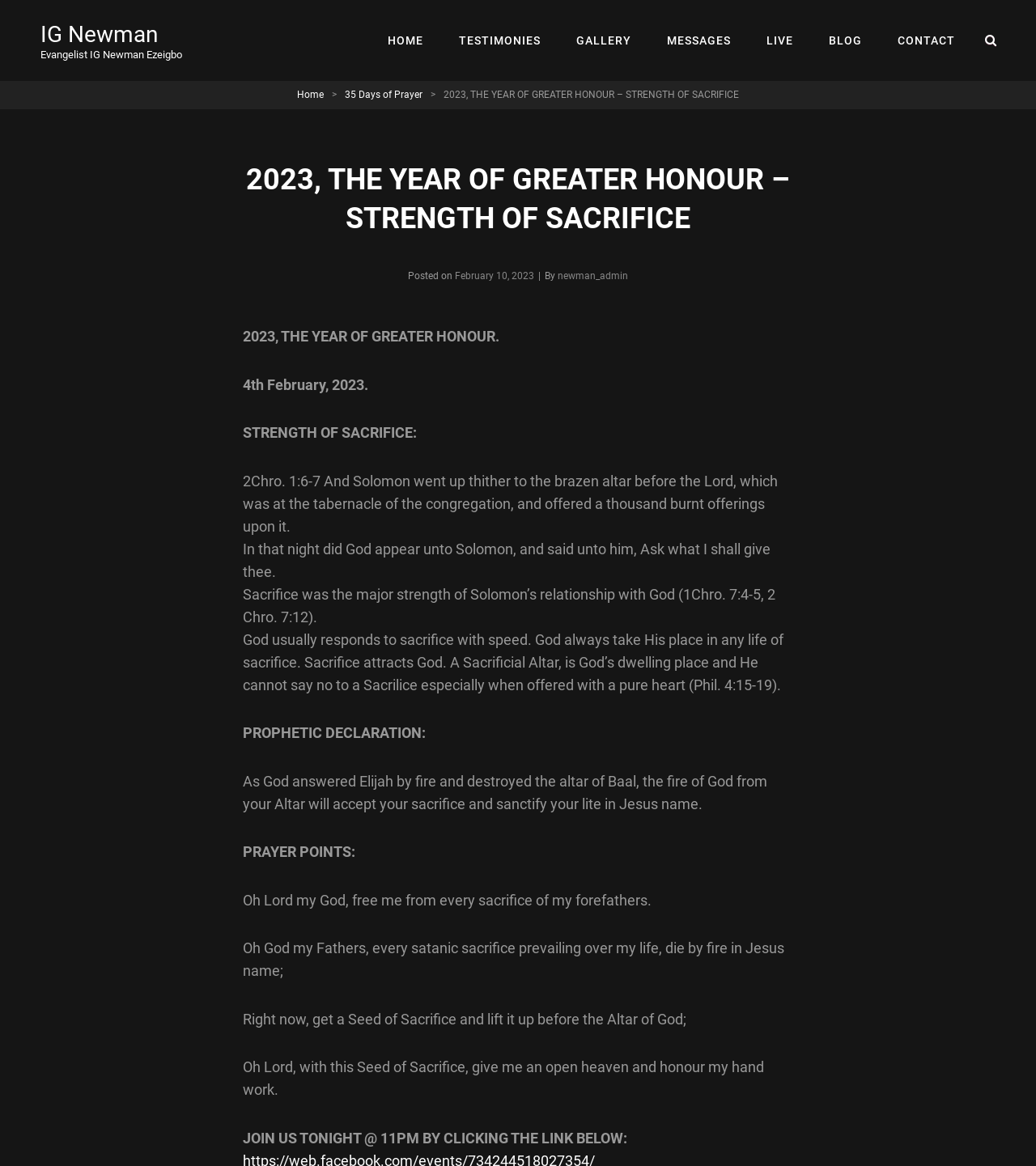Please respond to the question with a concise word or phrase:
What is the name of the evangelist?

IG Newman Ezeigbo